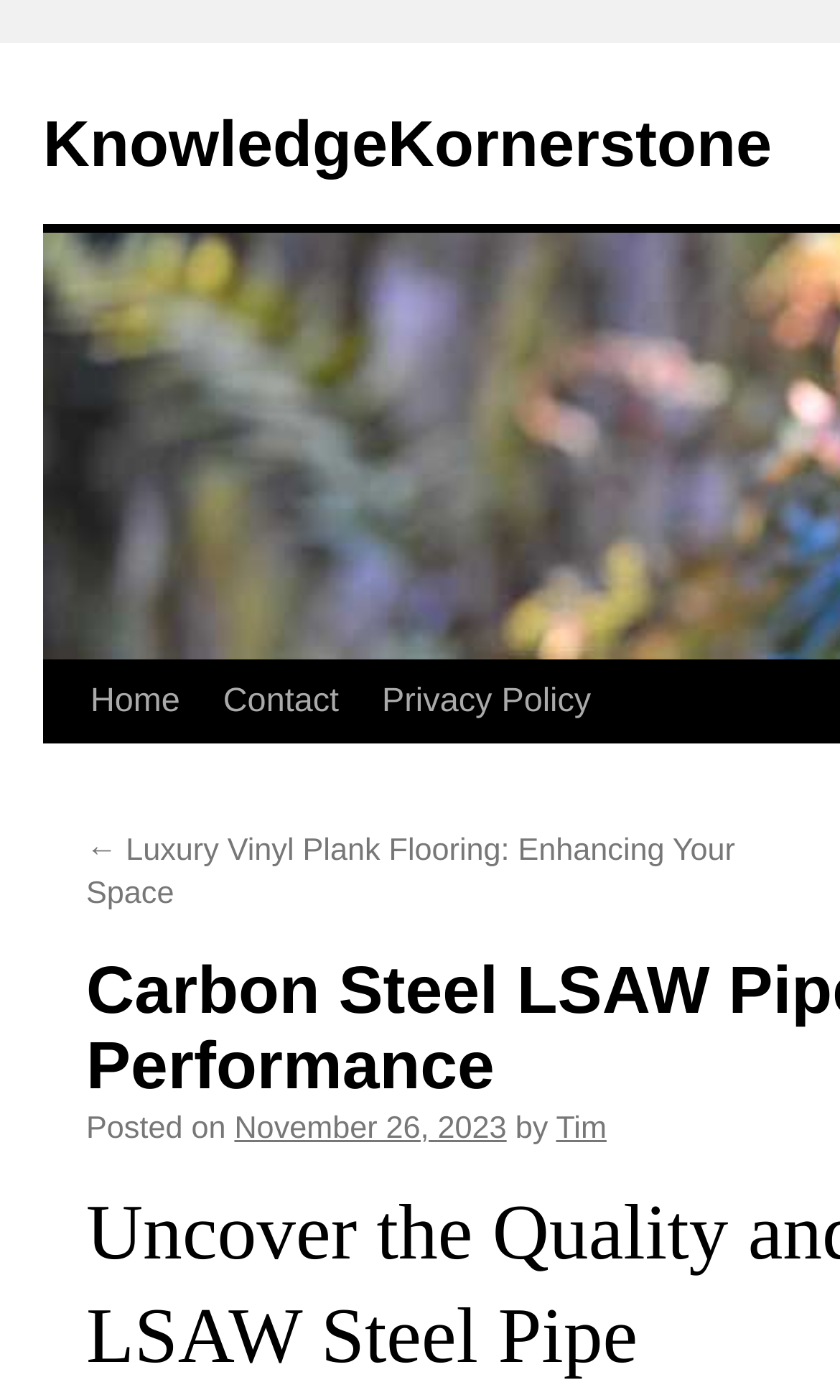Bounding box coordinates must be specified in the format (top-left x, top-left y, bottom-right x, bottom-right y). All values should be floating point numbers between 0 and 1. What are the bounding box coordinates of the UI element described as: Privacy Policy

[0.388, 0.473, 0.647, 0.59]